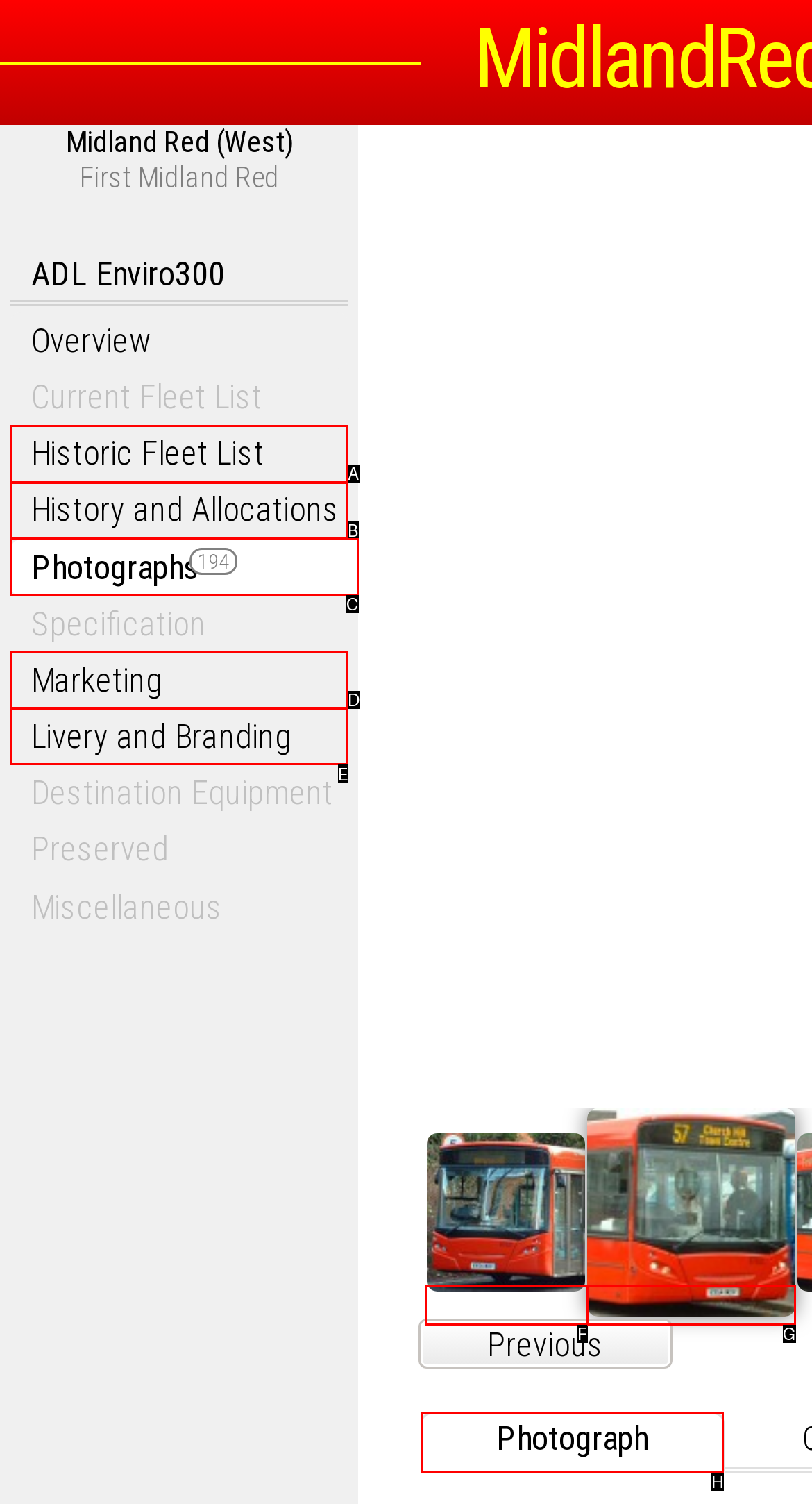Based on the given description: alt="Image 2", identify the correct option and provide the corresponding letter from the given choices directly.

G